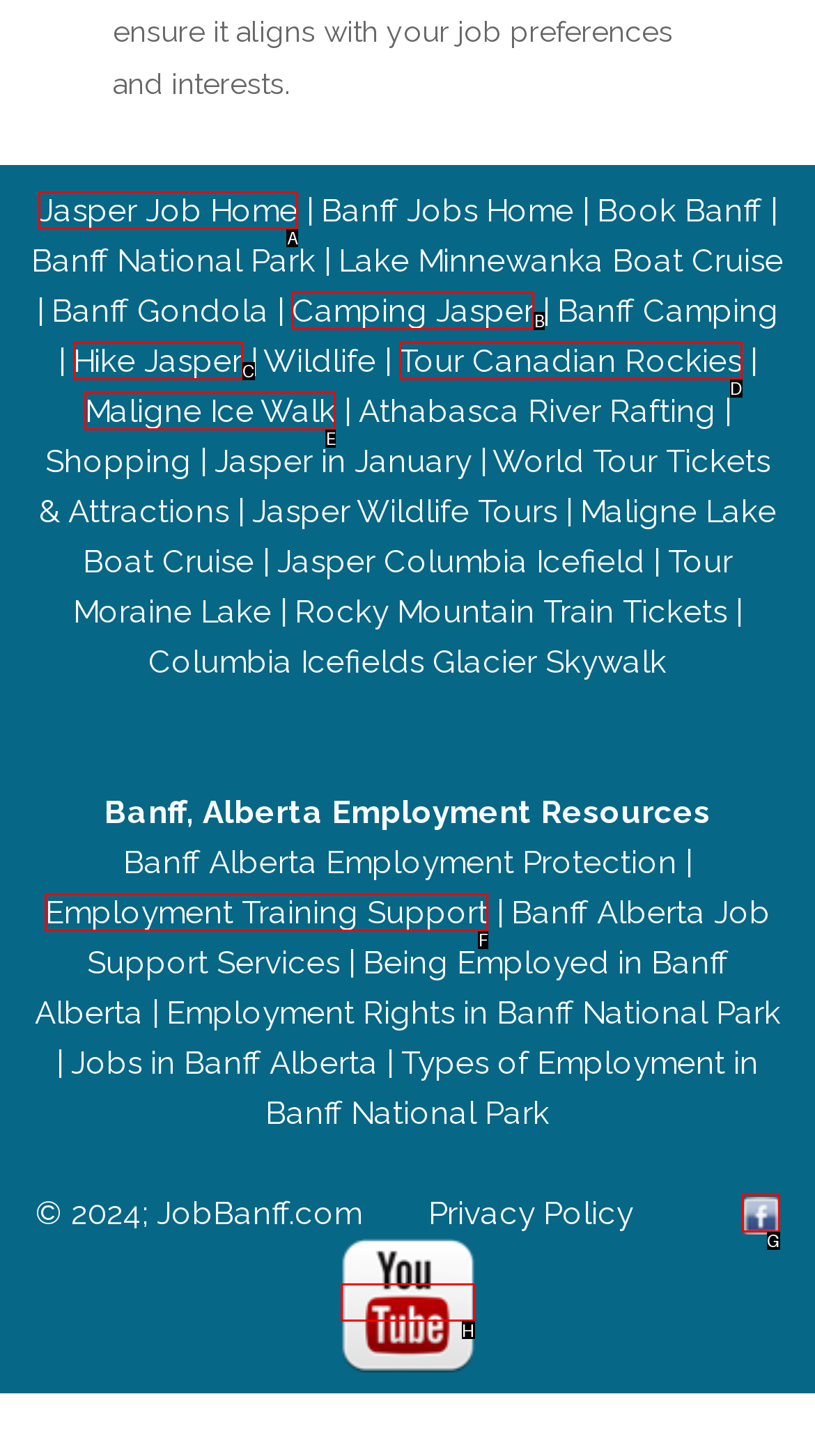Look at the description: Camping Jasper
Determine the letter of the matching UI element from the given choices.

B